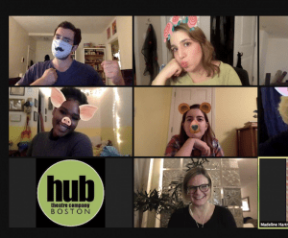Offer a comprehensive description of the image.

The image features a vibrant virtual scene from a production by Hub Theatre, showcasing a group of actors engaging in a comedic zoom call. Each performer wears playful video filters that add whimsical effects, such as animal faces and fun accessories, enhancing the lighthearted atmosphere of the performance. The screen is divided into panels displaying six actors, each bringing unique expressions and styles that contribute to the overall lively setting. Prominently displayed is the Hub Theatre logo at the bottom, reinforcing the identity of the company behind this innovative adaptation. This creative staging aligns with the modern interpretation of classics, emphasizing engagement and humor in the virtual theater experience.